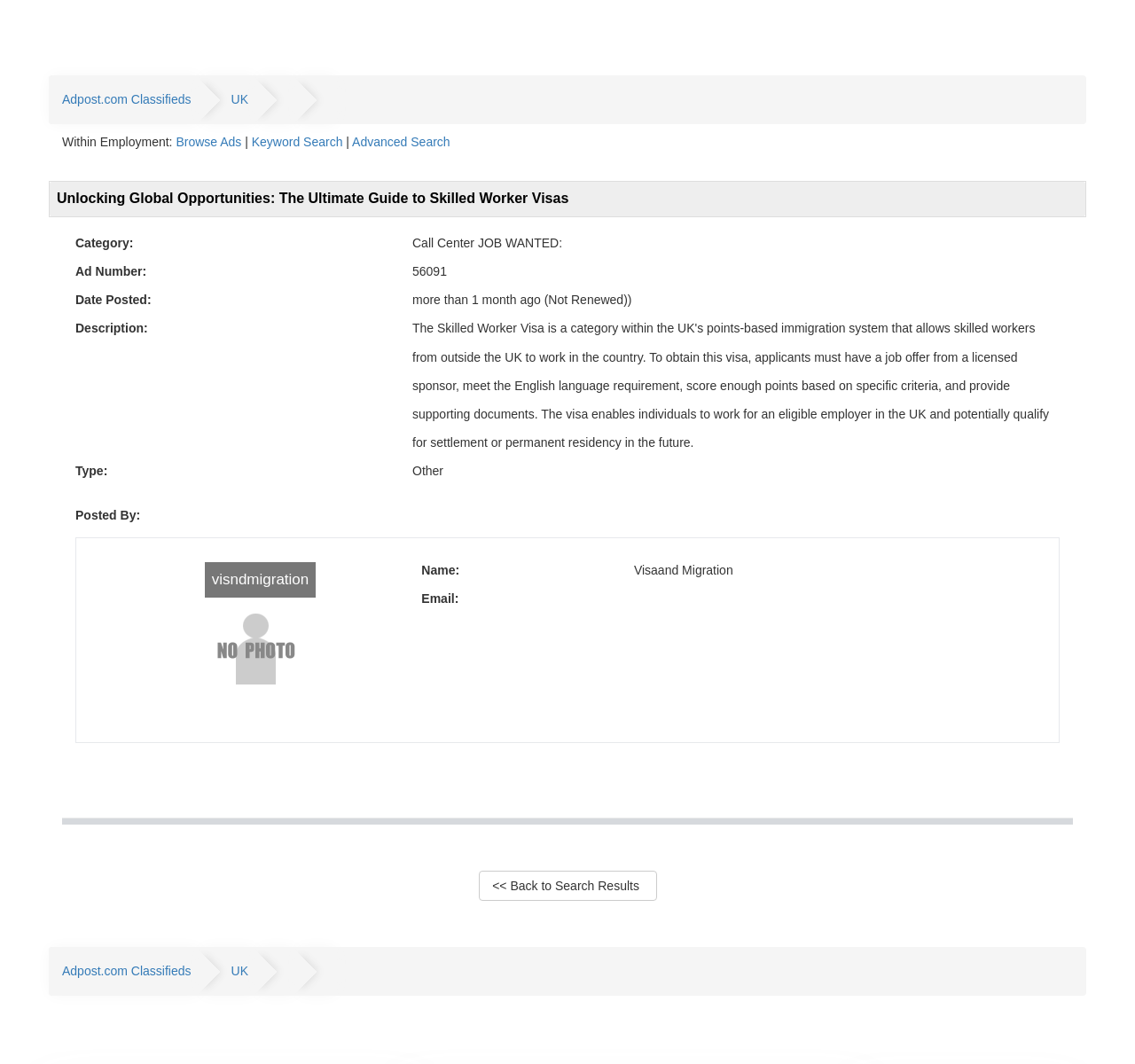Determine the bounding box coordinates of the clickable area required to perform the following instruction: "Browse Ads". The coordinates should be represented as four float numbers between 0 and 1: [left, top, right, bottom].

[0.155, 0.127, 0.213, 0.14]